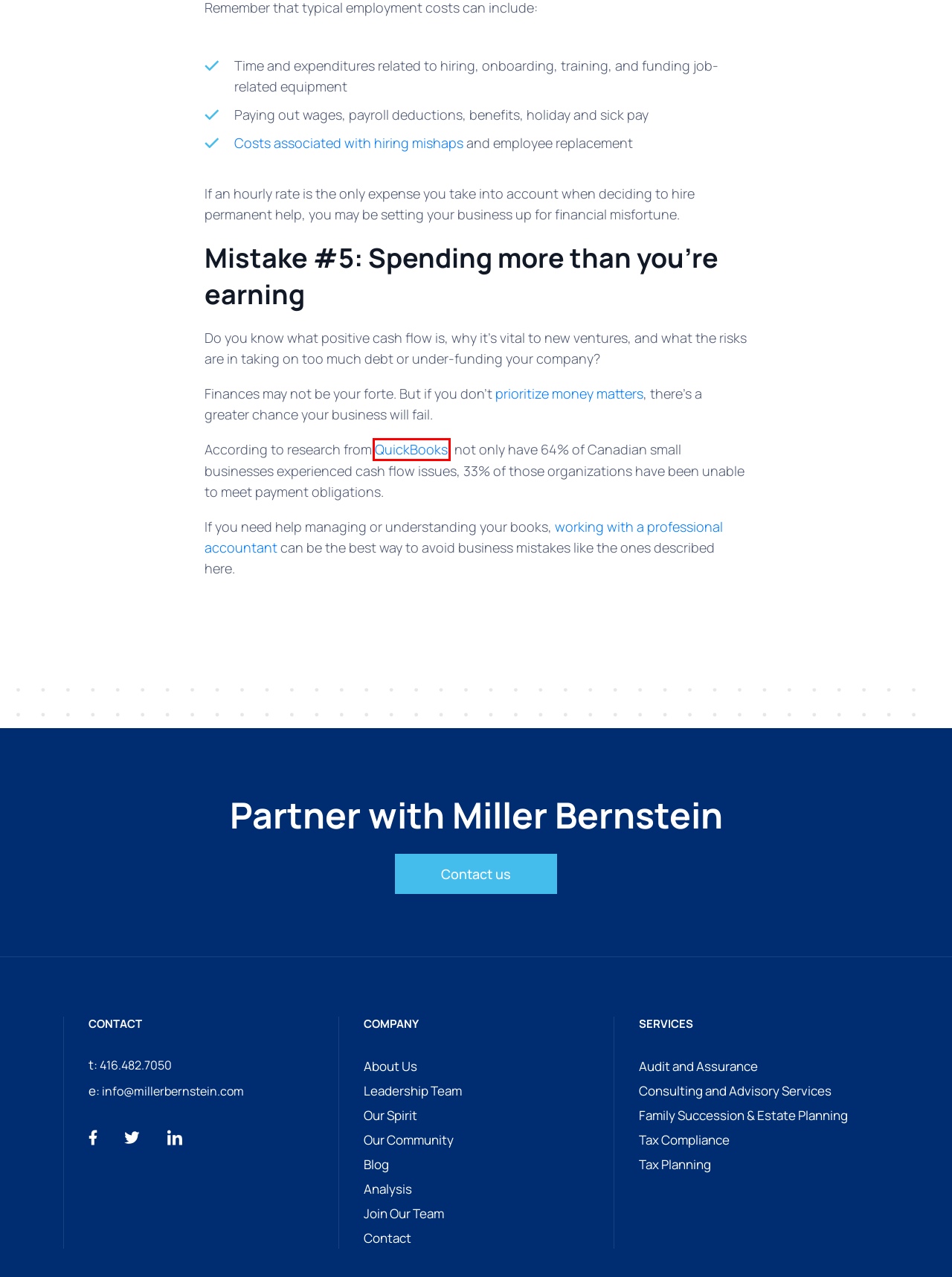Observe the webpage screenshot and focus on the red bounding box surrounding a UI element. Choose the most appropriate webpage description that corresponds to the new webpage after clicking the element in the bounding box. Here are the candidates:
A. Toronto Accounting Specialists | Miller Bernstein
B. Small Business Owners & Cash Flow Uncertainty | QuickBooks Canada
C. The True Cost of Hiring the Wrong Person | Miller Bernstein
D. Lucid Web Group | Toronto Web Design and Development
E. Key Small Business Statistics — 2020
F. Pitching Investors - Entrepreneur Do’s and Don'ts | Miller Bernstein
G. About Us | Miller Bernstein
H. Audit and Assurance | Miller Bernstein

B